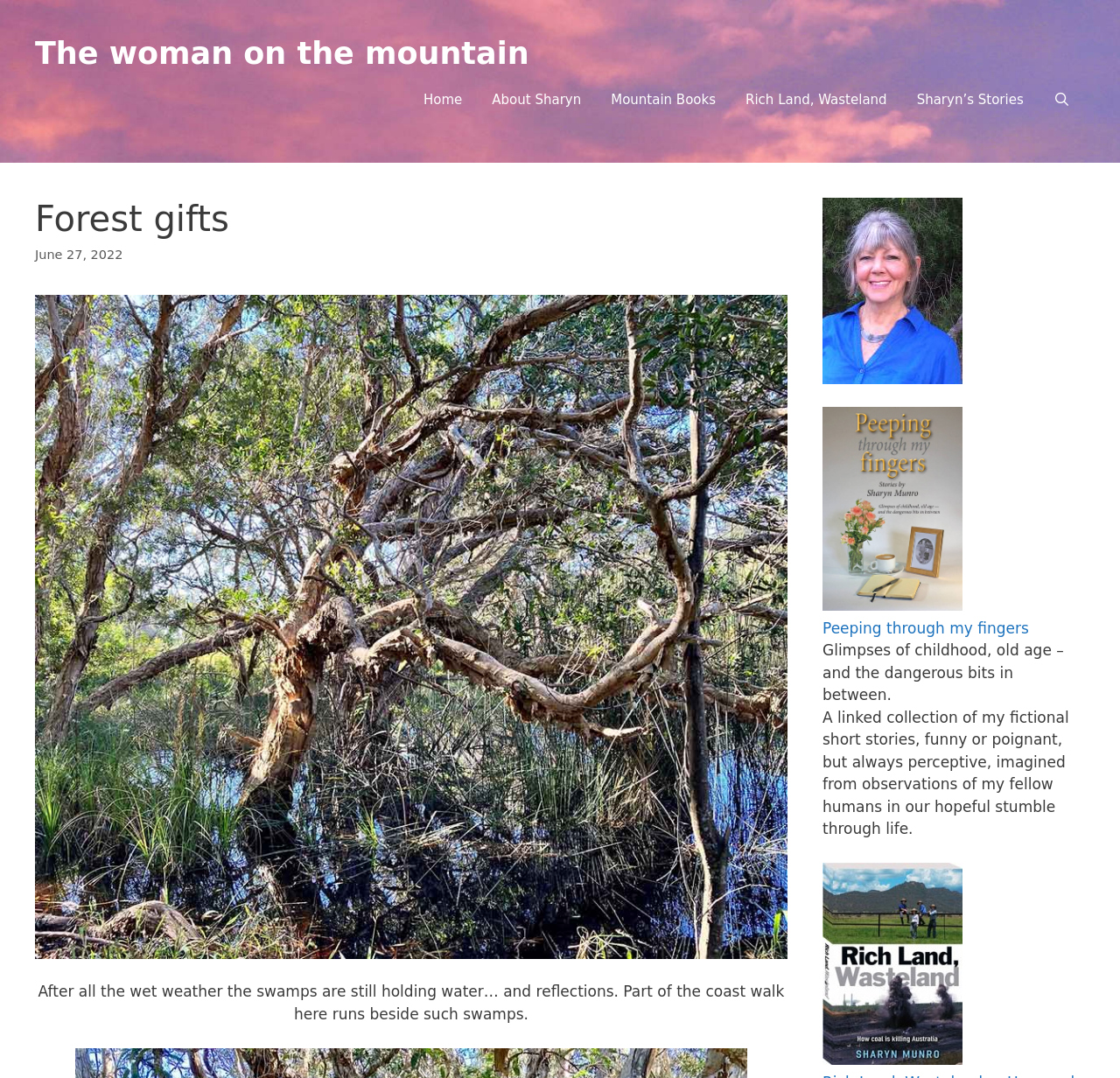Please locate the UI element described by "Home" and provide its bounding box coordinates.

[0.365, 0.067, 0.426, 0.119]